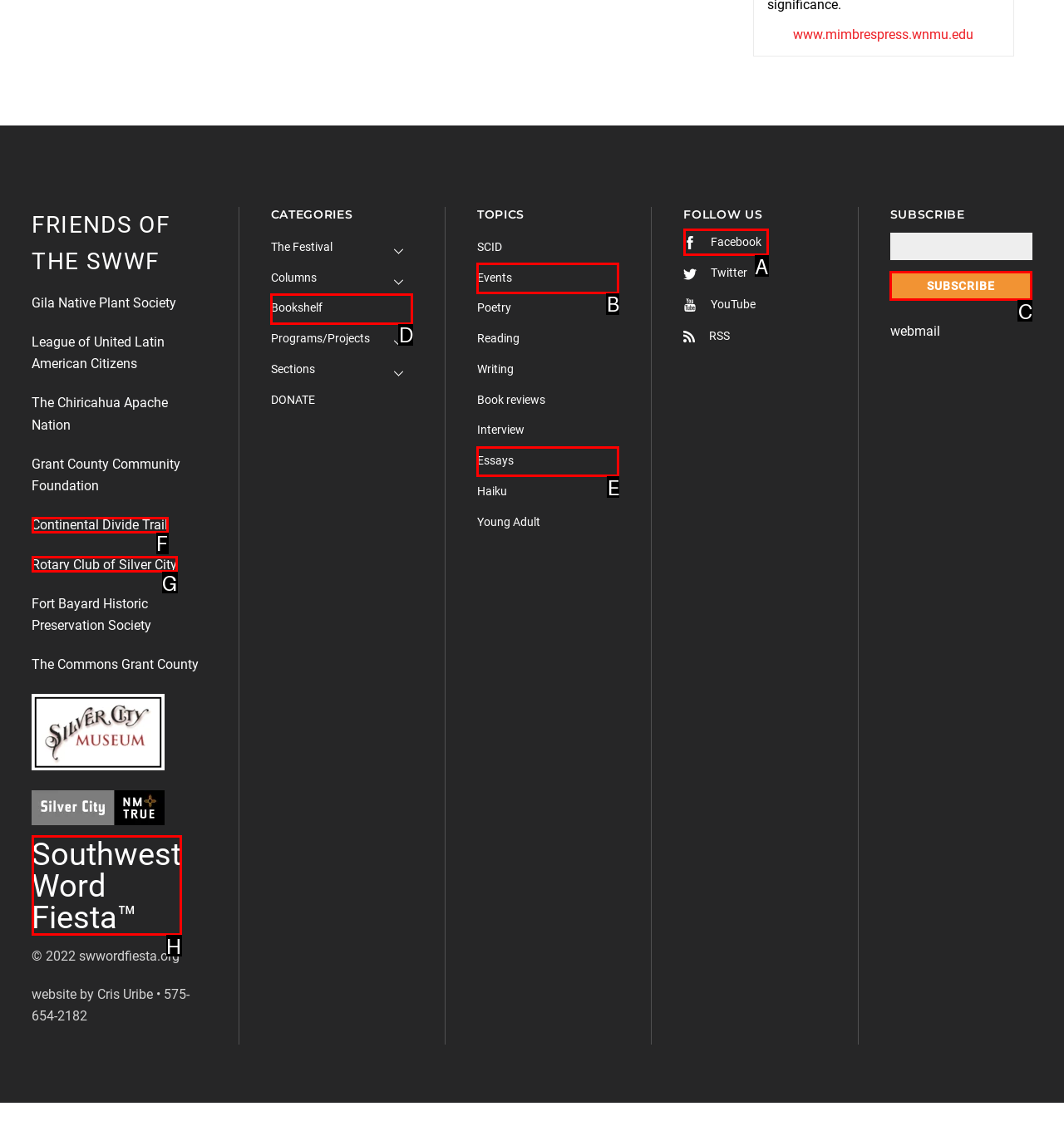From the provided options, pick the HTML element that matches the description: Facebook. Respond with the letter corresponding to your choice.

A